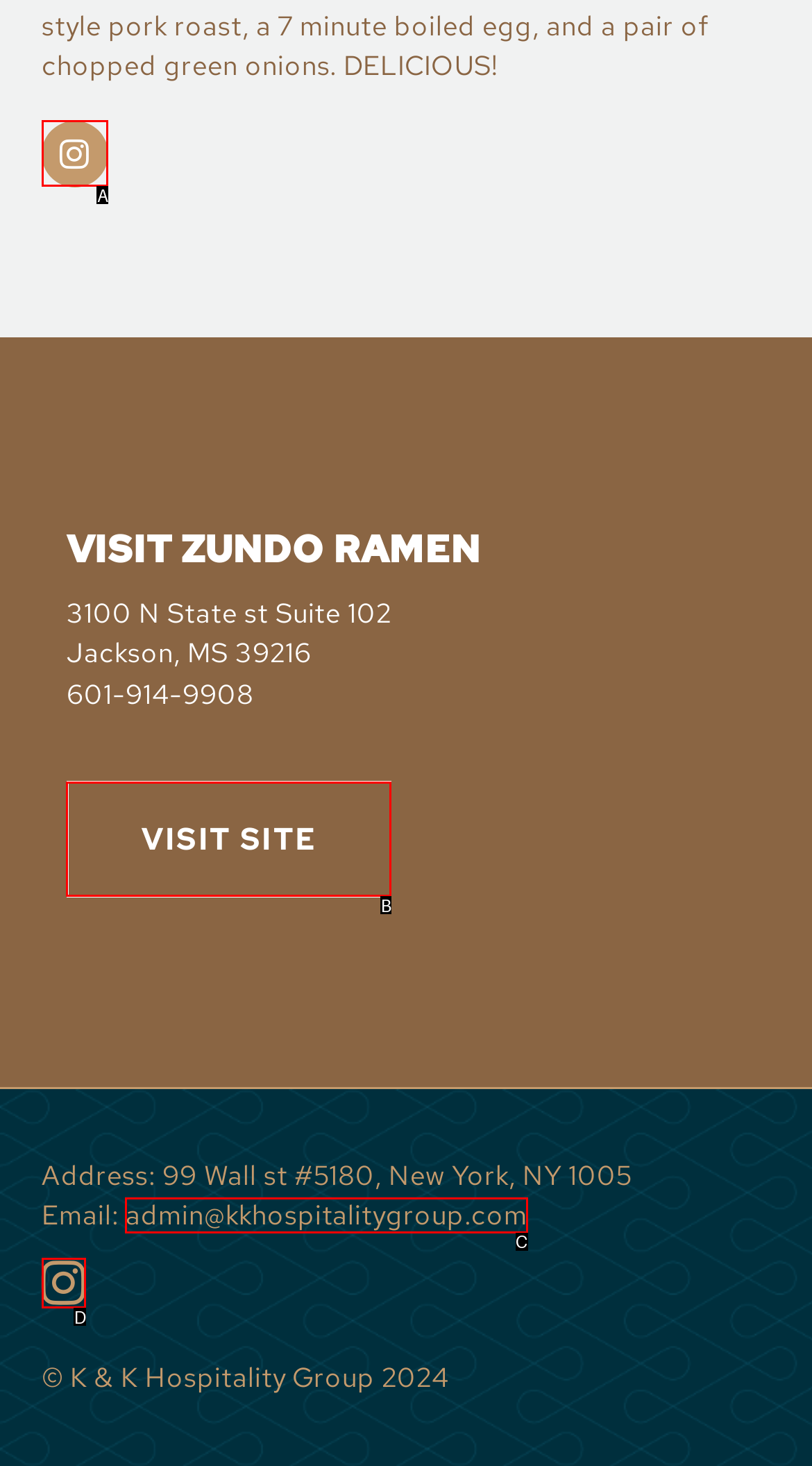Select the letter that corresponds to the UI element described as: Follow Our Instagram
Answer by providing the letter from the given choices.

D